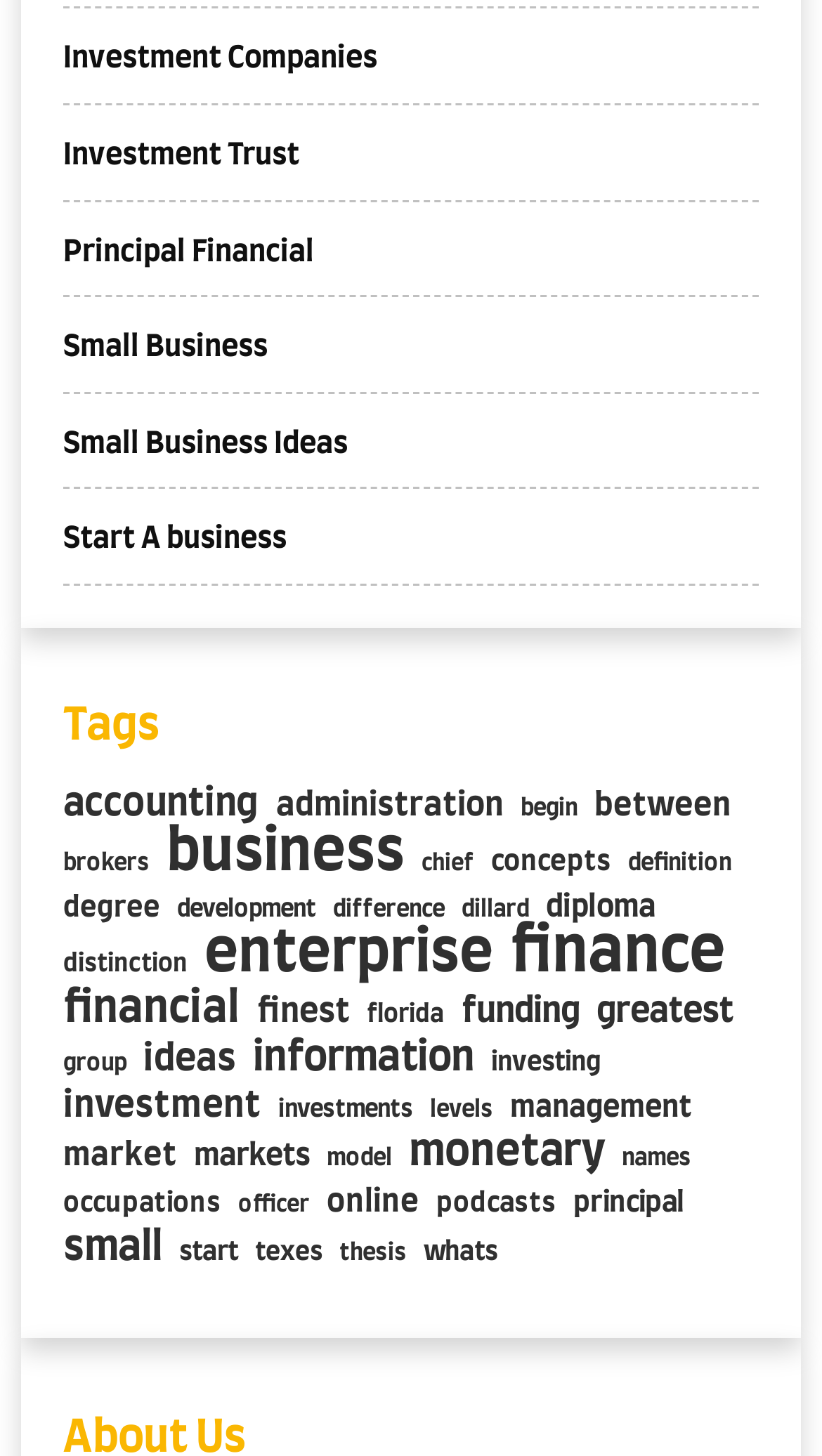How many links are there on the webpage?
Answer with a single word or phrase, using the screenshot for reference.

51